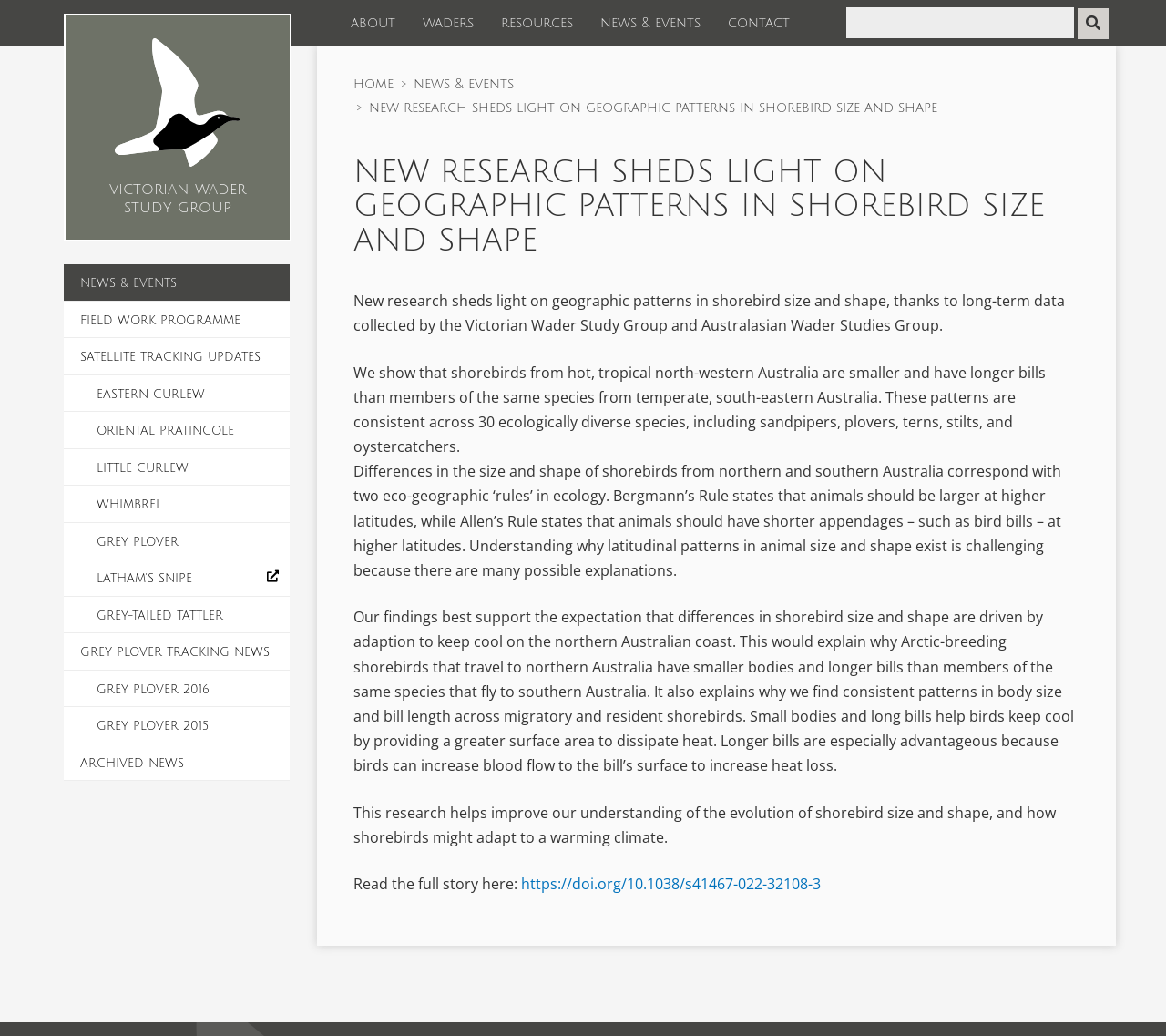Examine the image carefully and respond to the question with a detailed answer: 
What is the name of the study group?

The name of the study group can be found in the top-left corner of the webpage, where it is written as 'Victorian Wader Study Group' next to the group's logo.